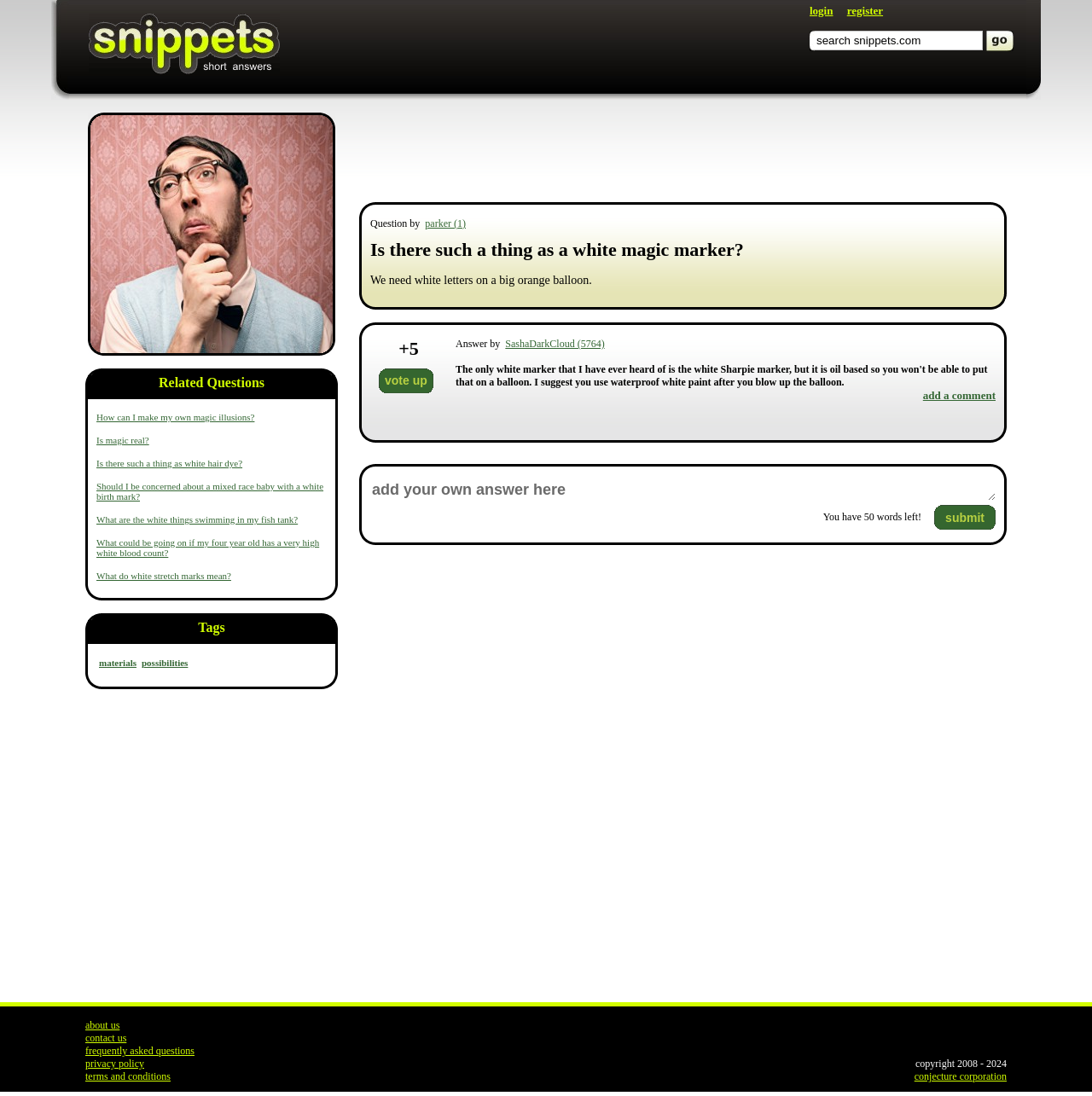What is the topic of the question asked by parker?
Based on the image, answer the question with a single word or brief phrase.

white magic marker